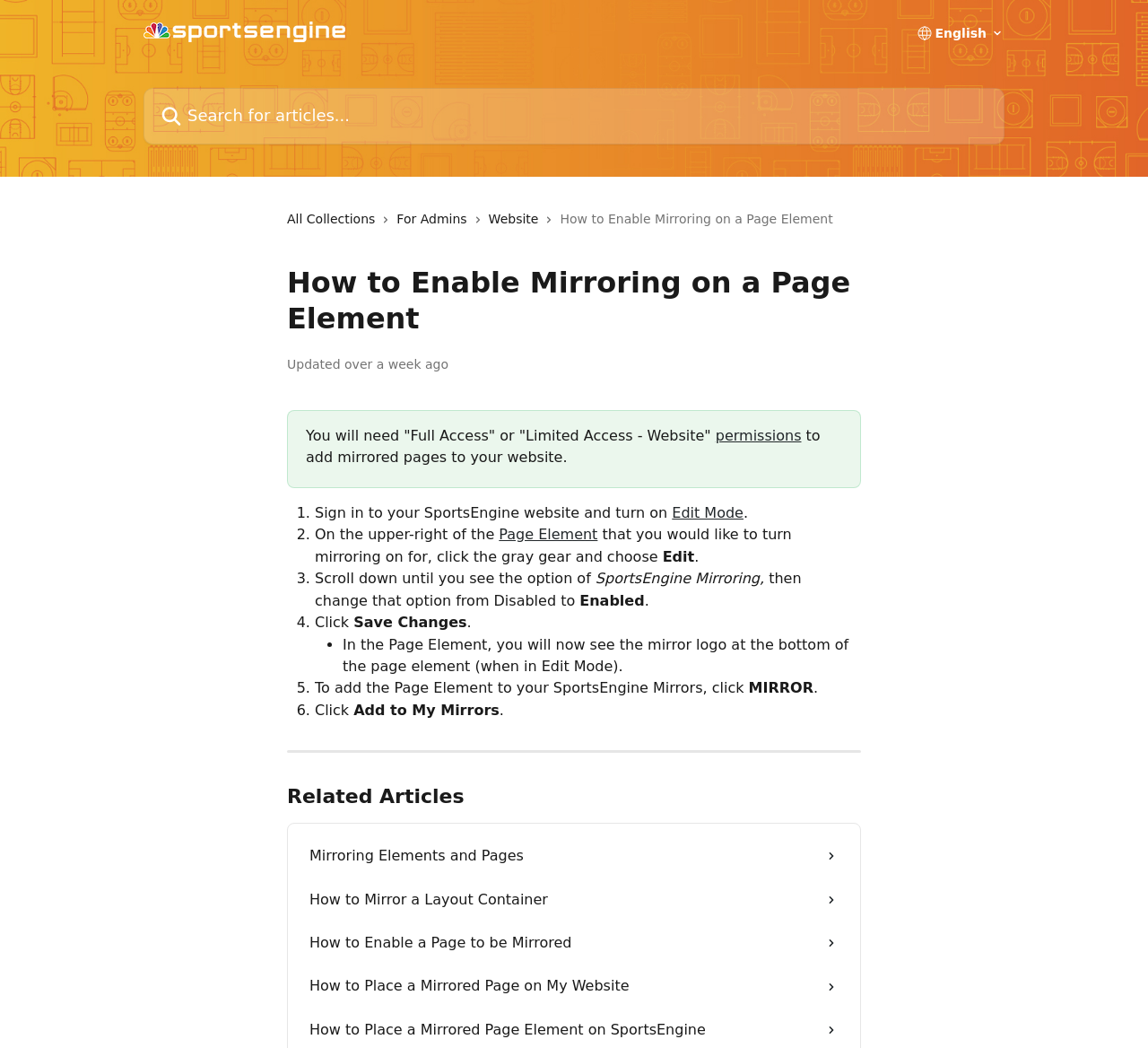Using the image as a reference, answer the following question in as much detail as possible:
Where is the mirror logo located in the Page Element?

After enabling mirroring on a Page Element, the mirror logo will appear at the bottom of the Page Element when in Edit Mode, as stated in step 4 of the instructions.